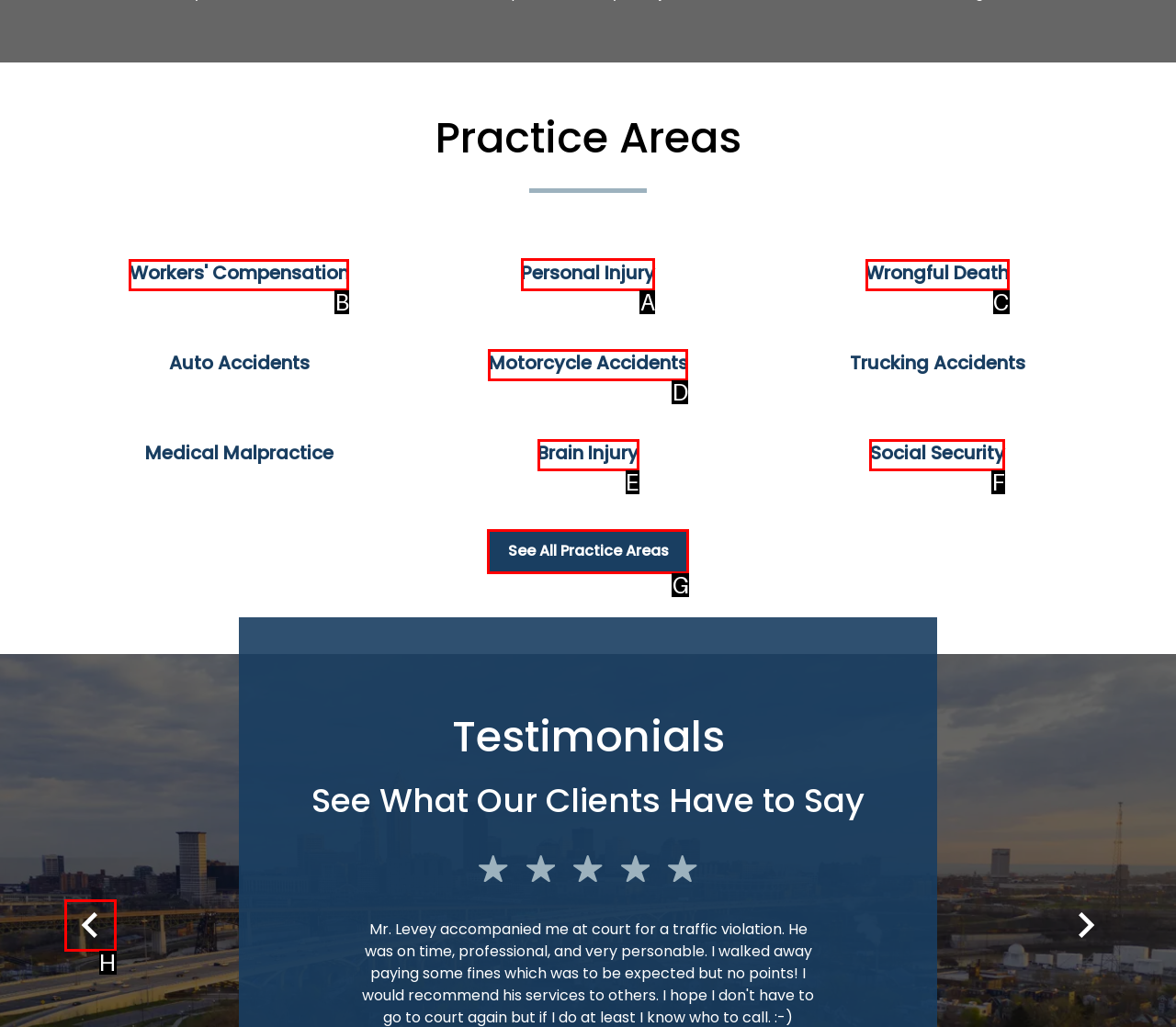Select the letter of the UI element you need to click on to fulfill this task: Click on 'Technology for the Business' heading. Write down the letter only.

None